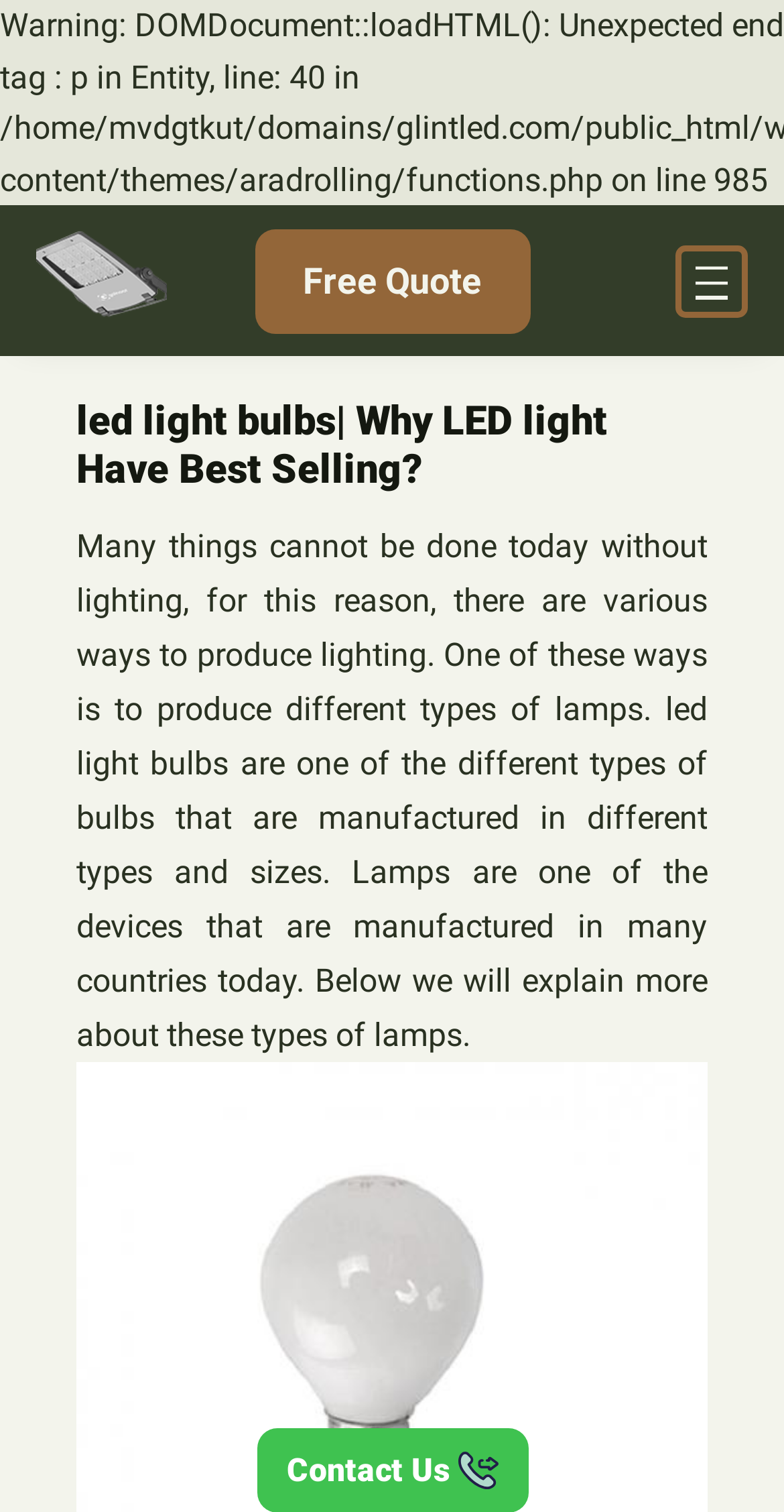Extract the heading text from the webpage.

led light bulbs| Why LED light Have Best Selling?